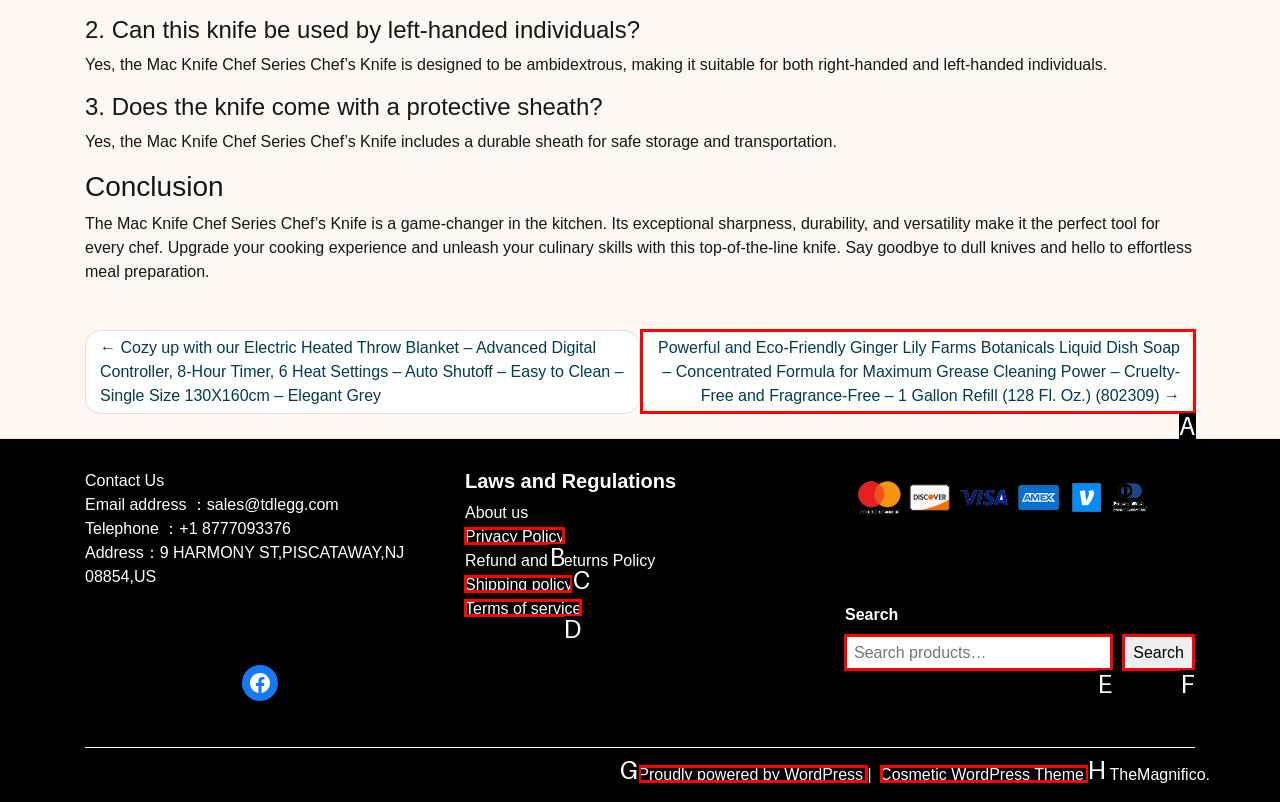Match the option to the description: Search
State the letter of the correct option from the available choices.

F